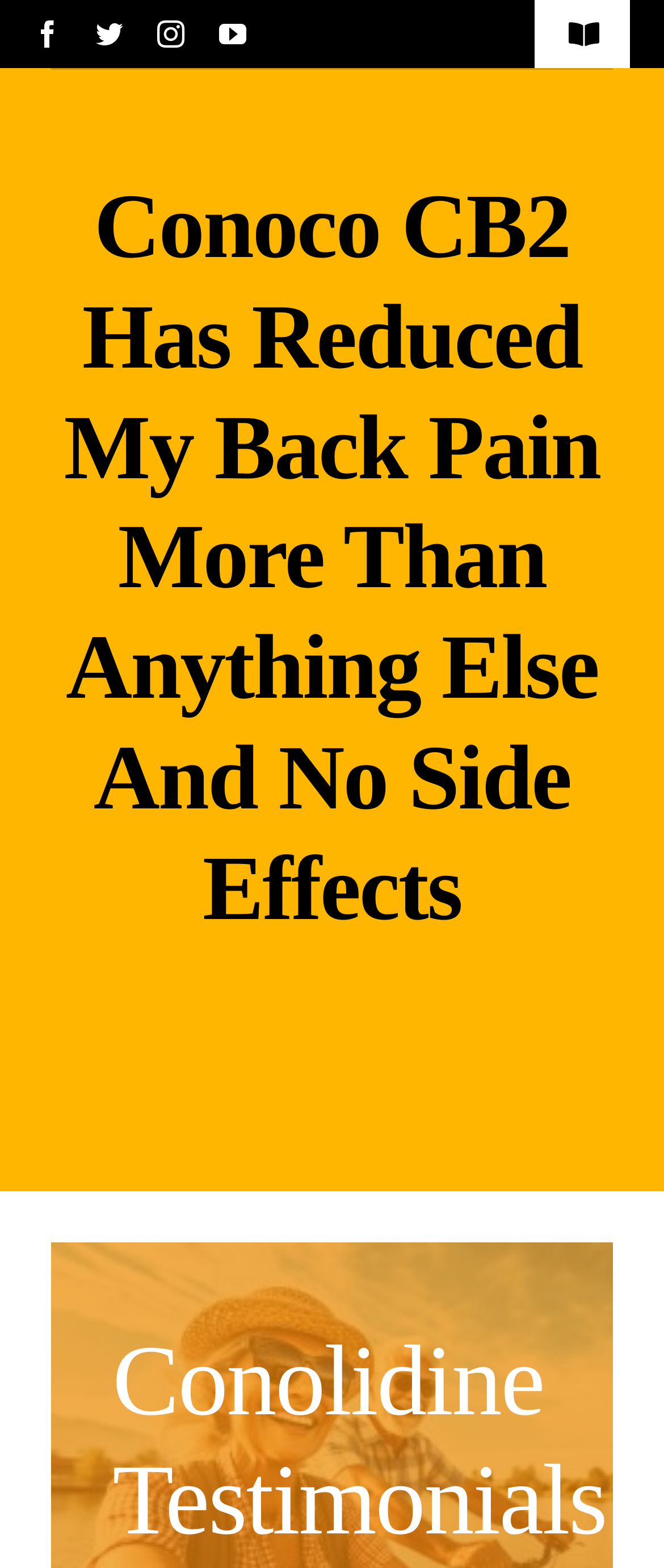Summarize the webpage in an elaborate manner.

The webpage is about Conoco CB2 and its effectiveness in reducing back pain. At the top left corner, there are four social media links: Facebook, Twitter, Instagram, and YouTube, aligned horizontally. 

To the right of these links, there is a navigation menu labeled "Menu" with a toggle button. The menu is not expanded by default.

Below the social media links and the navigation menu, there is a main heading that reads "Conoco CB2 Has Reduced My Back Pain More Than Anything Else And No Side Effects". This heading takes up most of the width of the page.

Further down, there is a subheading "Conolidine Testimonials" located near the bottom of the page.